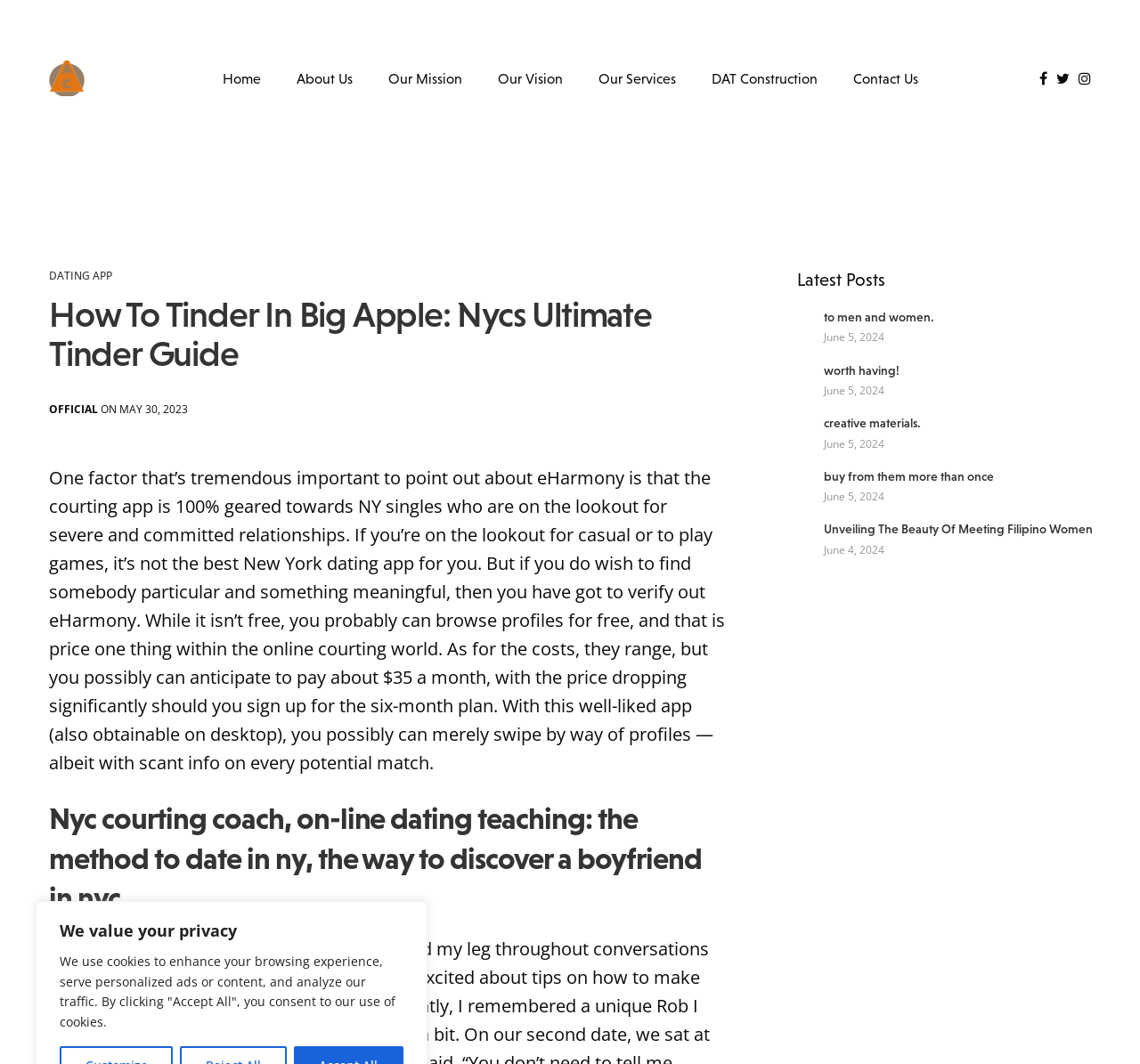Please mark the bounding box coordinates of the area that should be clicked to carry out the instruction: "Click the 'About Us' link".

[0.26, 0.05, 0.309, 0.097]